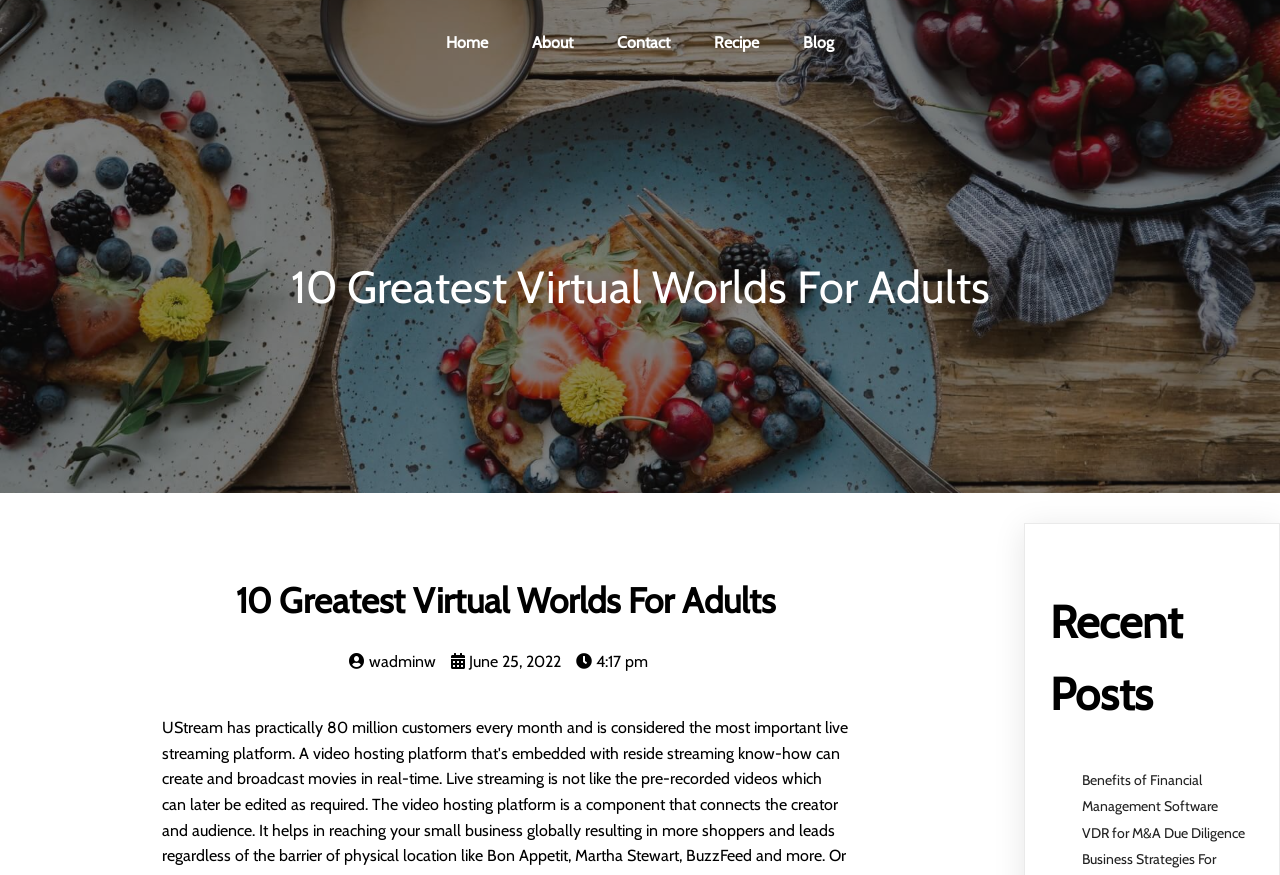Locate the bounding box coordinates of the element you need to click to accomplish the task described by this instruction: "go to home page".

[0.333, 0.029, 0.397, 0.069]